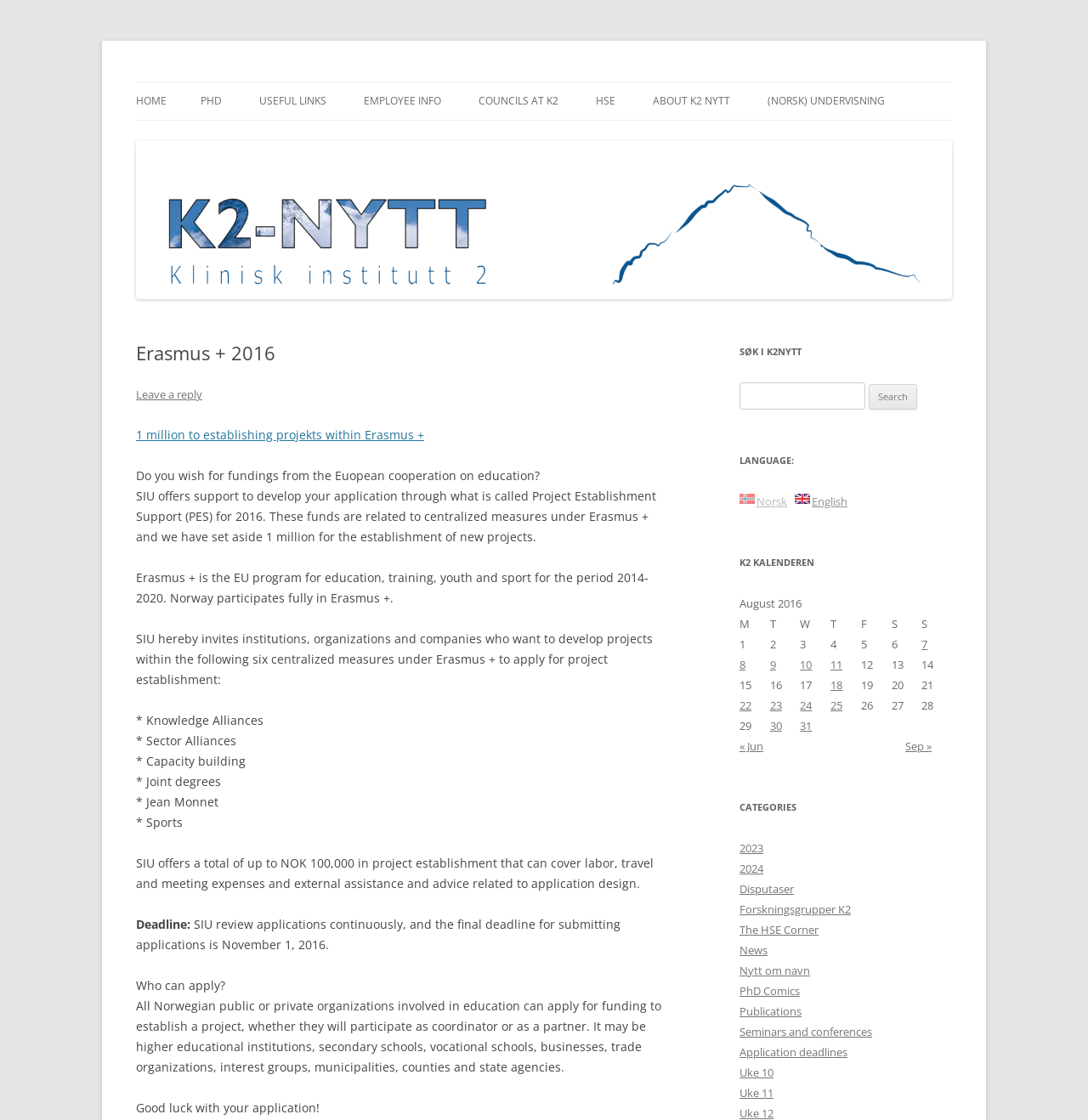What is the name of the institution?
Please provide a detailed and thorough answer to the question.

The name of the institution can be found in the heading 'K2 Nytt' at the top of the webpage, which is also the title of the webpage.